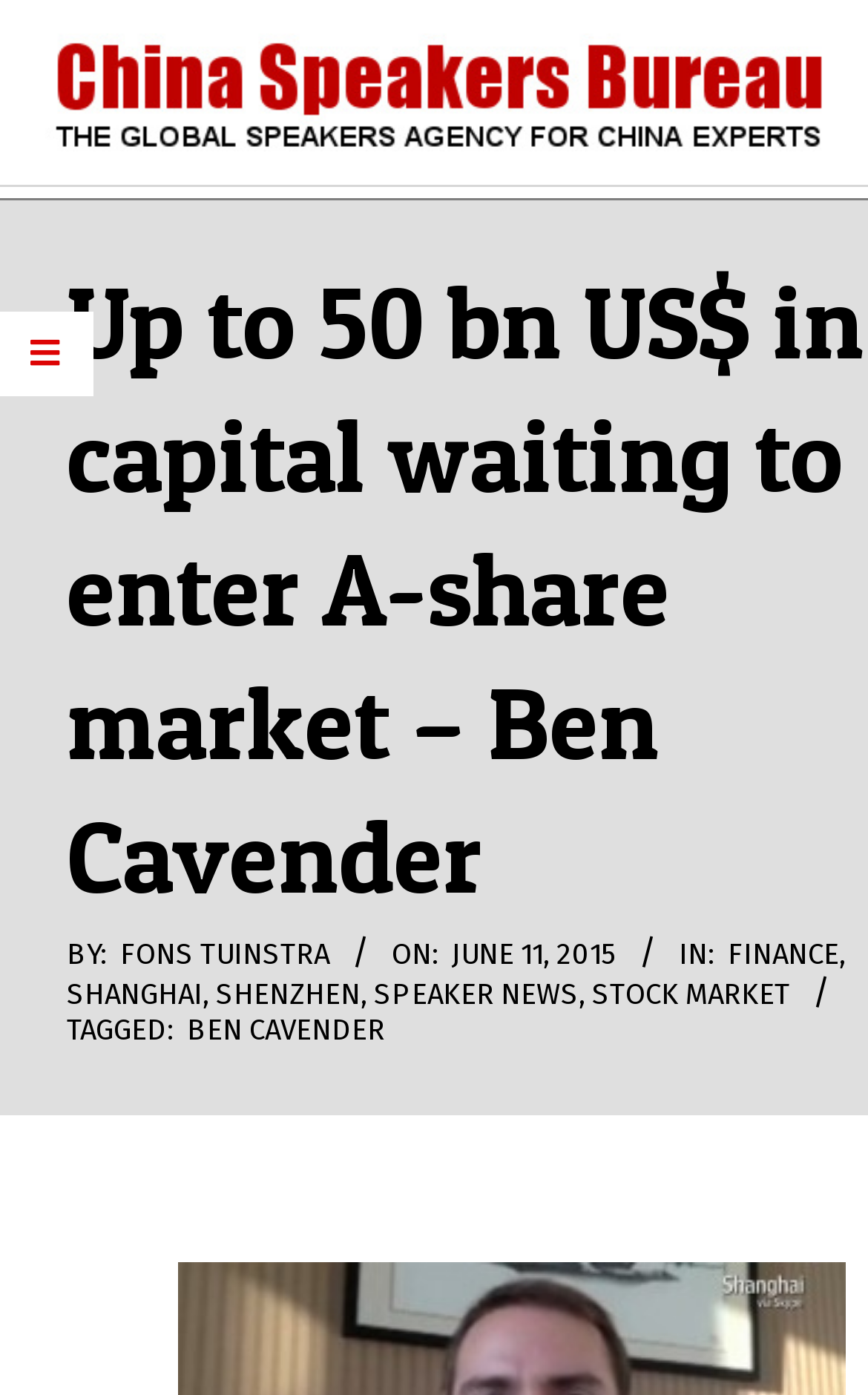Determine the bounding box coordinates for the UI element with the following description: "parent_node: CHINA SPEAKERS BUREAU". The coordinates should be four float numbers between 0 and 1, represented as [left, top, right, bottom].

[0.051, 0.024, 0.962, 0.109]